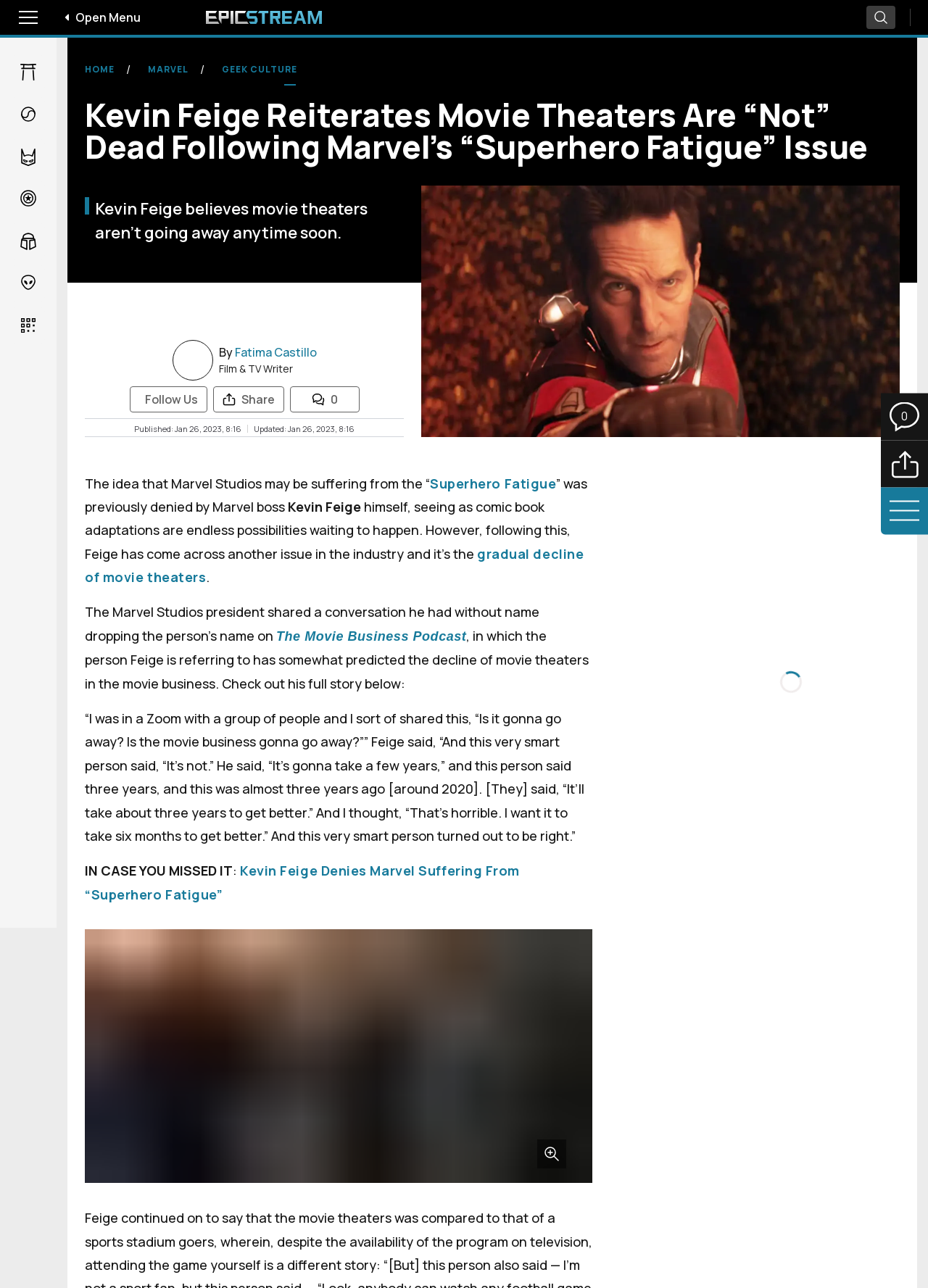Please give the bounding box coordinates of the area that should be clicked to fulfill the following instruction: "Search for articles". The coordinates should be in the format of four float numbers from 0 to 1, i.e., [left, top, right, bottom].

[0.934, 0.005, 0.965, 0.023]